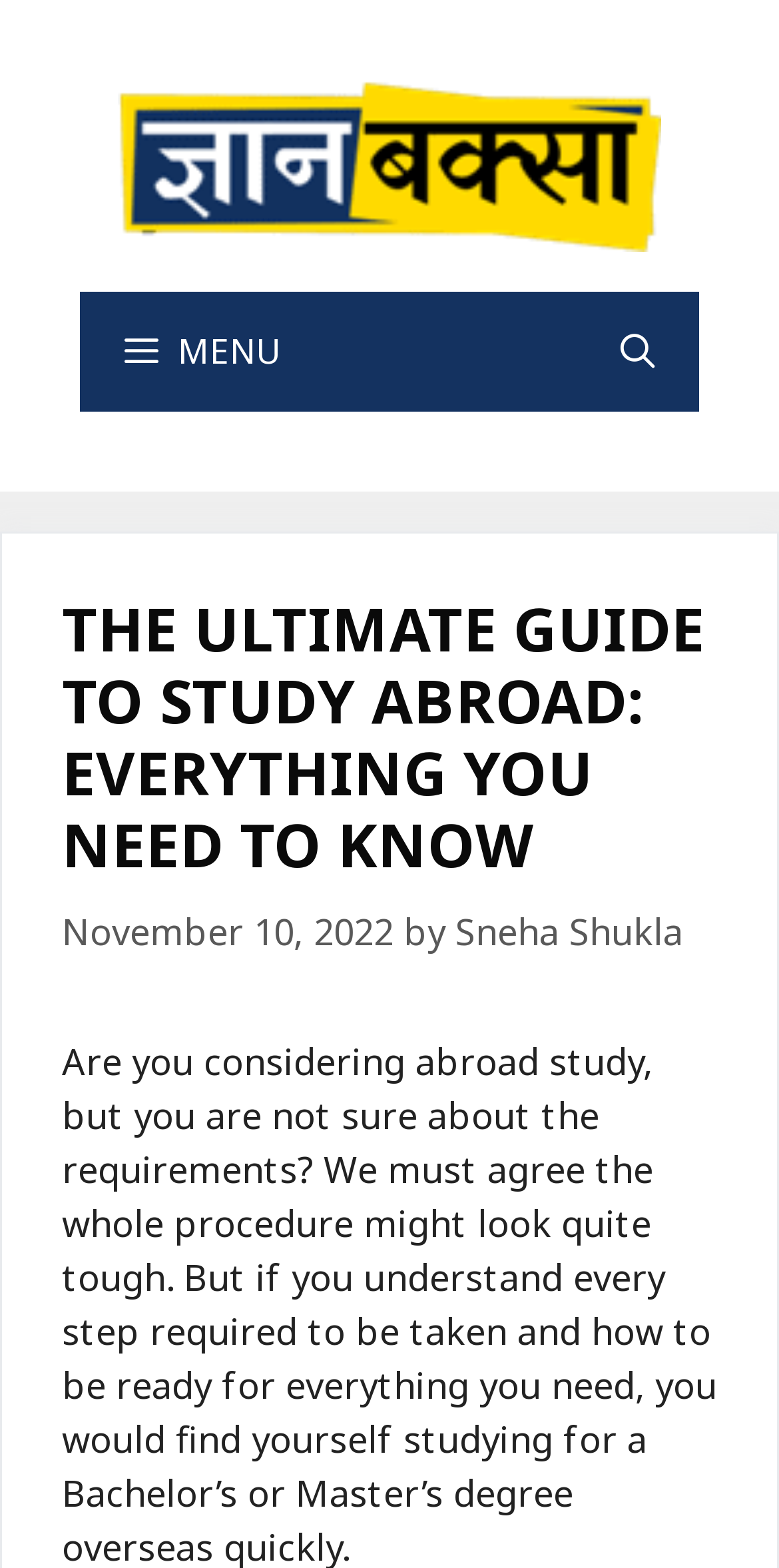Analyze the image and give a detailed response to the question:
What is the primary navigation menu?

The primary navigation menu can be found in the navigation element, which contains a link to 'Open Search Bar' and a button with the text ' MENU'.